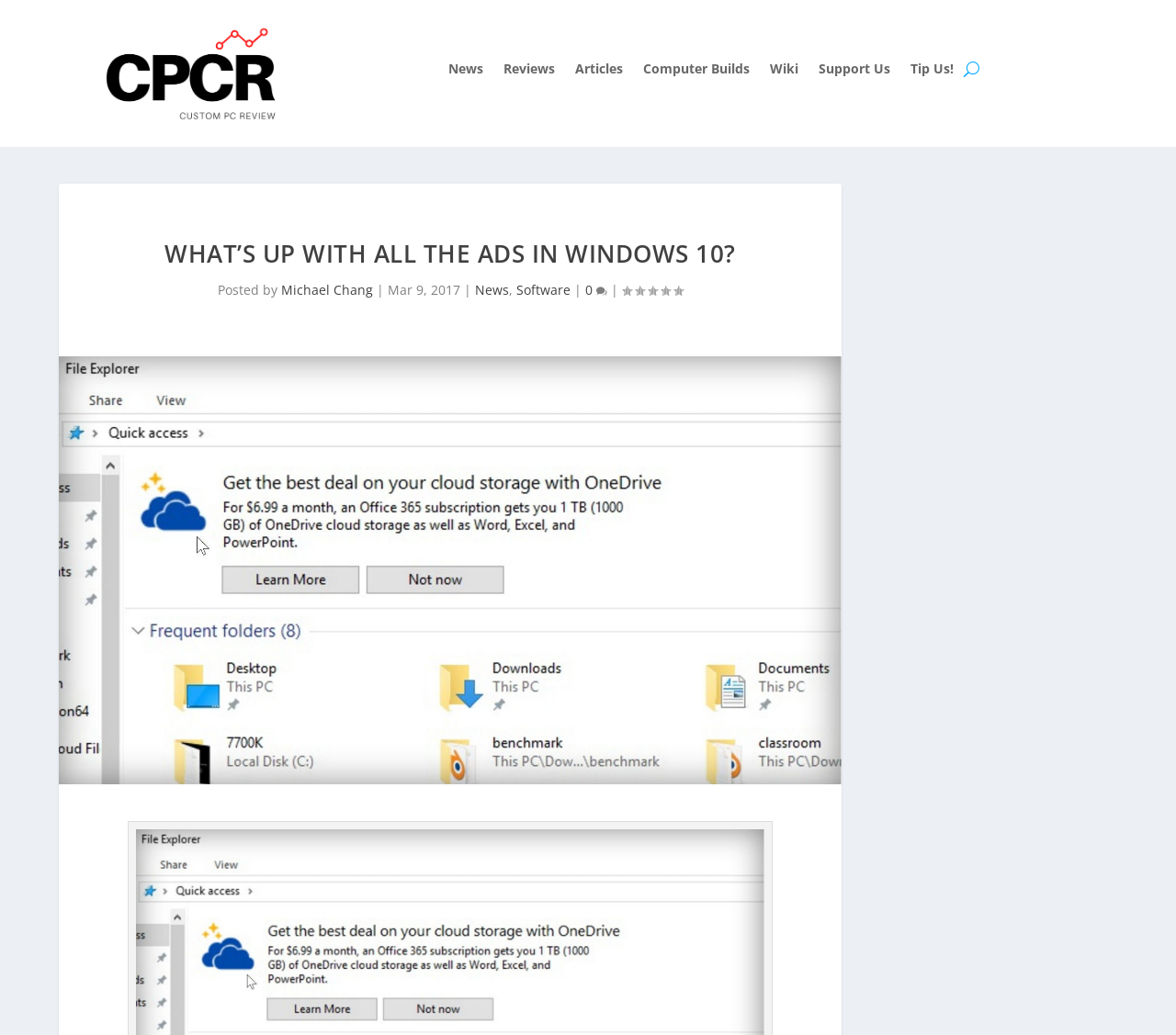Pinpoint the bounding box coordinates for the area that should be clicked to perform the following instruction: "Click the Michael Chang link".

[0.239, 0.271, 0.317, 0.288]